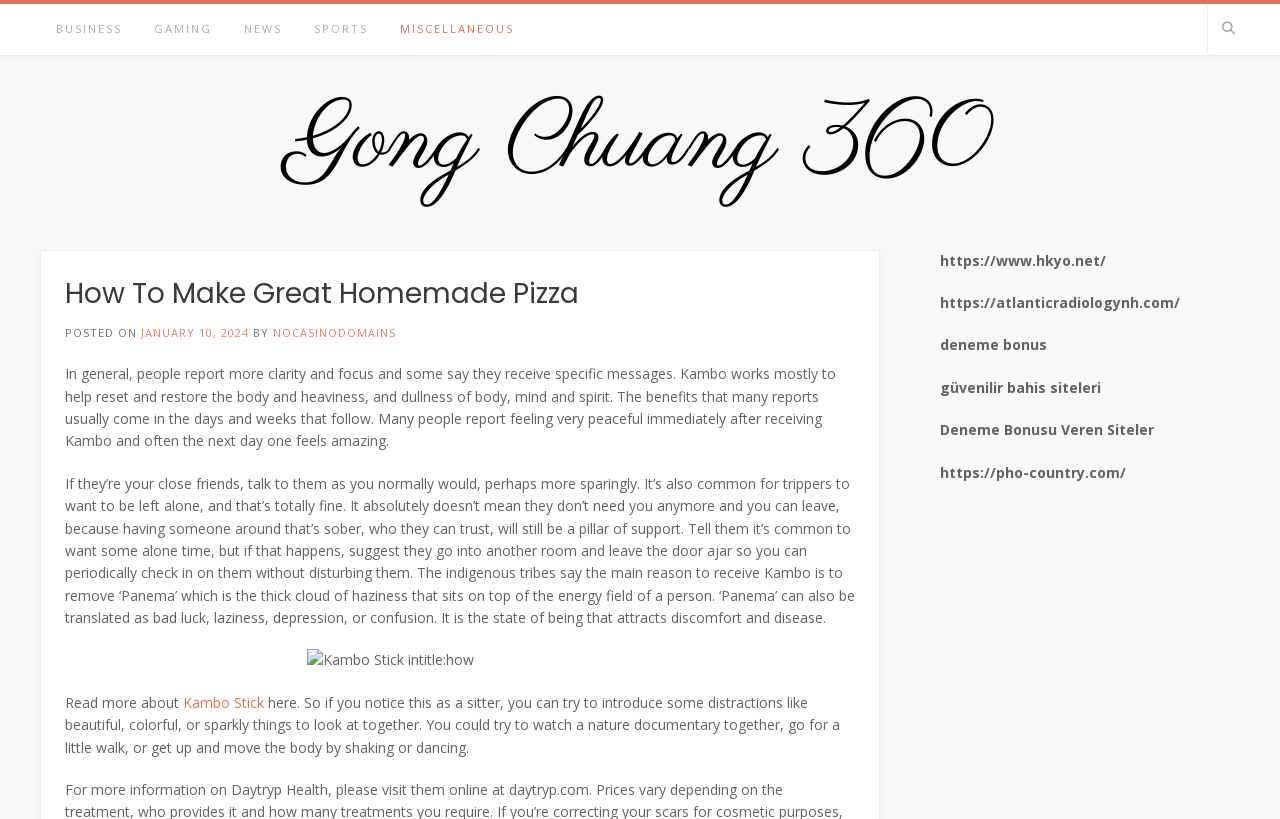What is below the text 'Read more about'?
Examine the image and provide an in-depth answer to the question.

I found what is below the text 'Read more about' by looking at the link 'Kambo Stick' which is located below the text 'Read more about'.